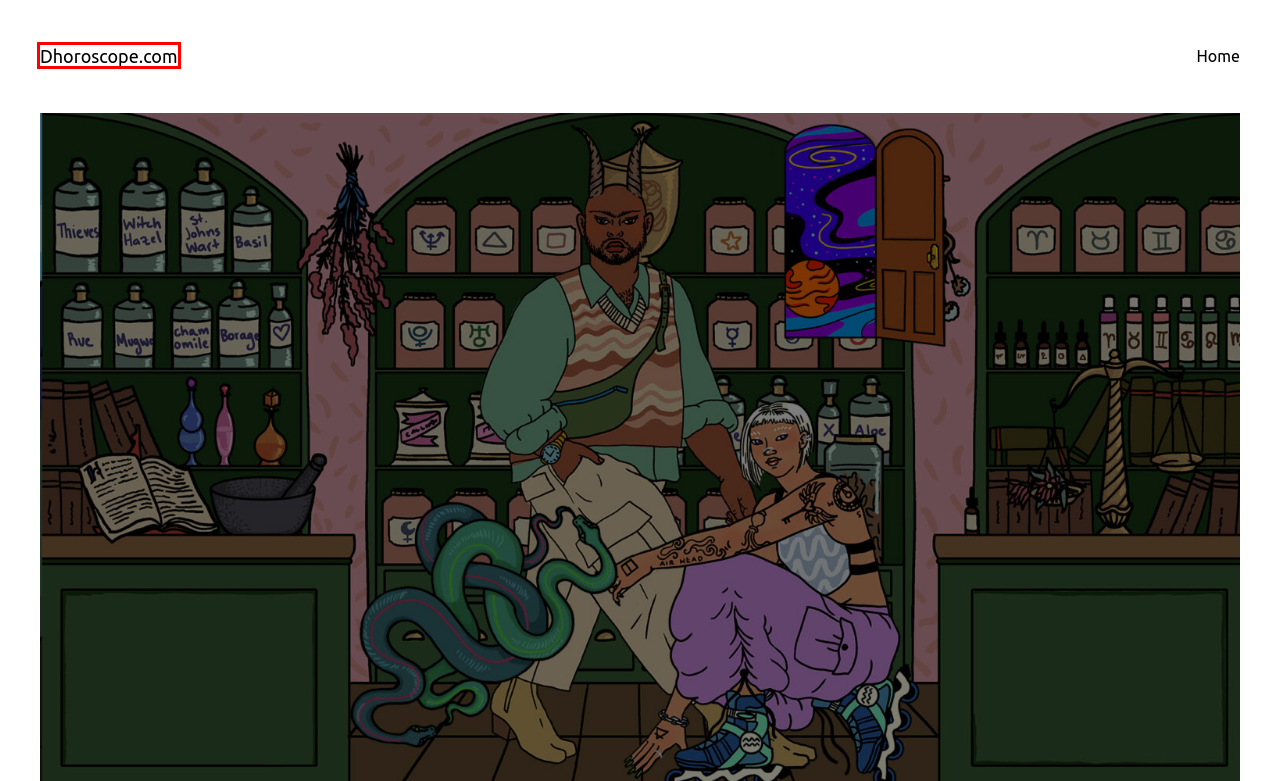Examine the screenshot of a webpage with a red bounding box around an element. Then, select the webpage description that best represents the new page after clicking the highlighted element. Here are the descriptions:
A. Monthly Horoscope: Leo, January 2024
B. Venus Sign: What Your Venus Placement Means Astrologically
C. Saturn Sign: What Your Saturn Placement Means Astrologically
D. Jupiter Sign: What Your Jupiter Placement Means Astrologically
E. Dhoroscope.com
F. Mars in the Signs: What Your Mars Placement Means For You
G. Aquarius Zodiac Sign: Dates, Meaning, and Personality Traits
H. Blog – Dhoroscope.com

E